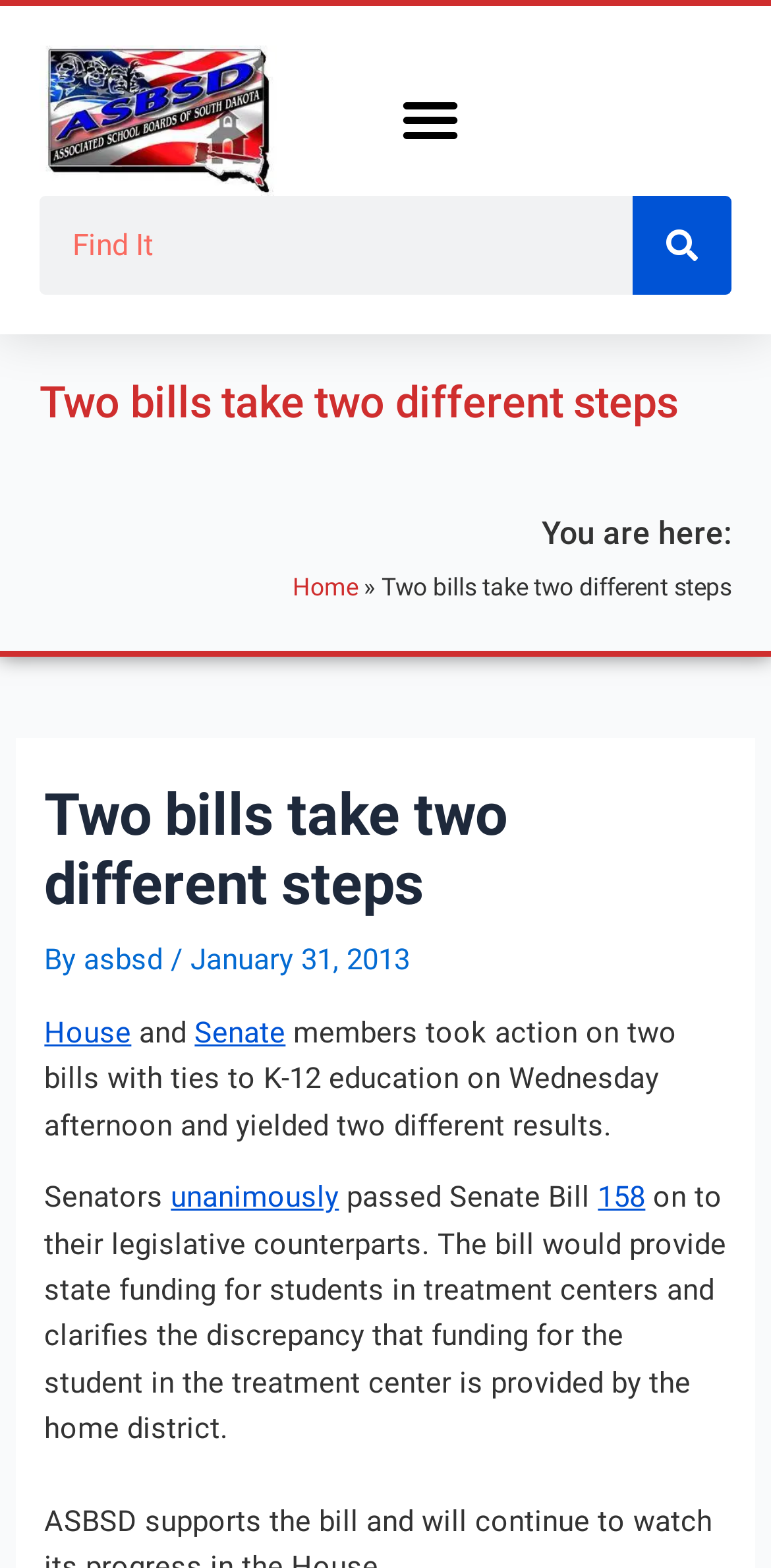What is the purpose of the button on the top right?
Answer the question with as much detail as possible.

The button on the top right is a menu toggle button, which is used to expand or collapse the menu. It is currently not expanded.